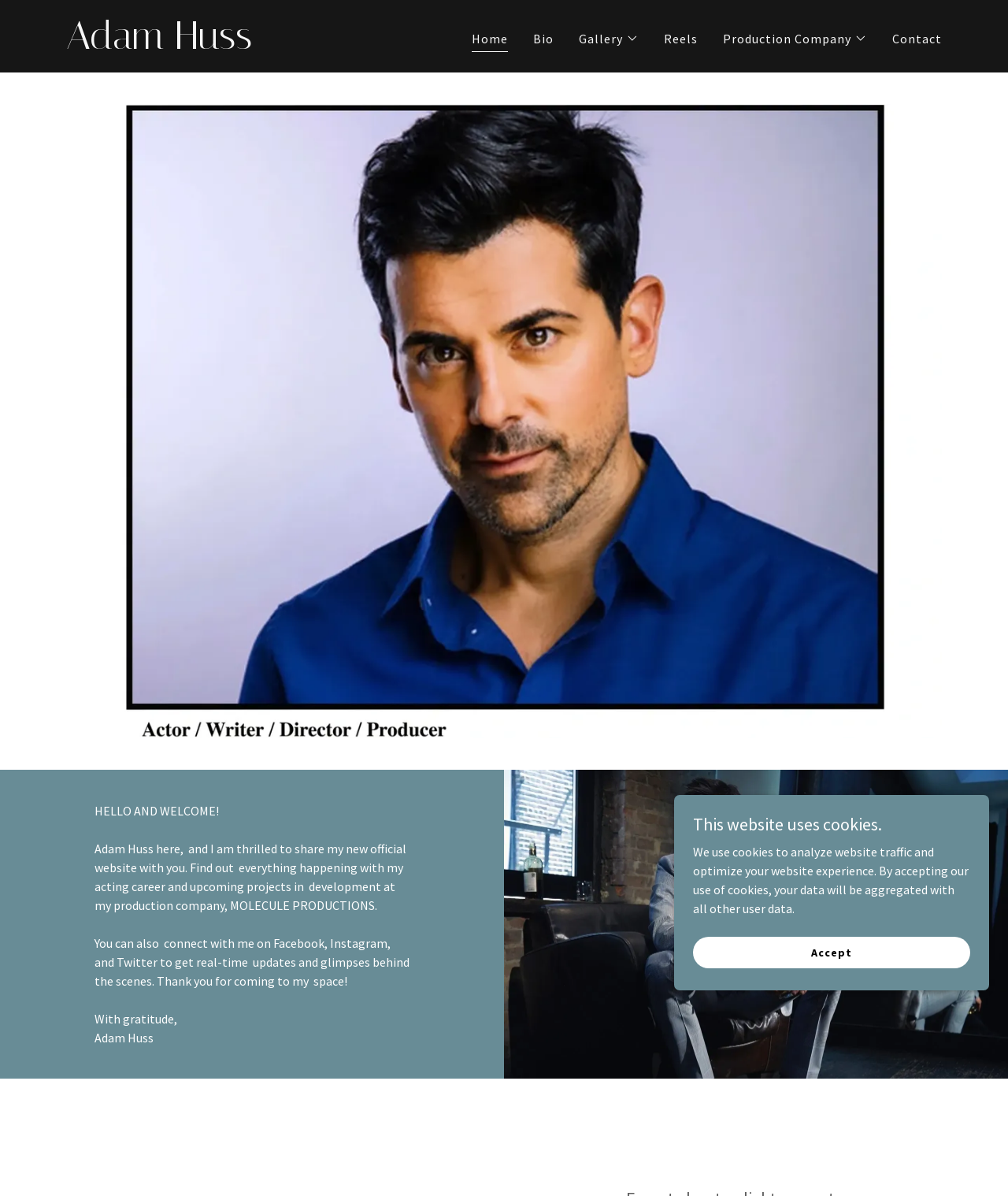Find the bounding box coordinates of the clickable area that will achieve the following instruction: "View the Gallery".

[0.574, 0.024, 0.633, 0.04]